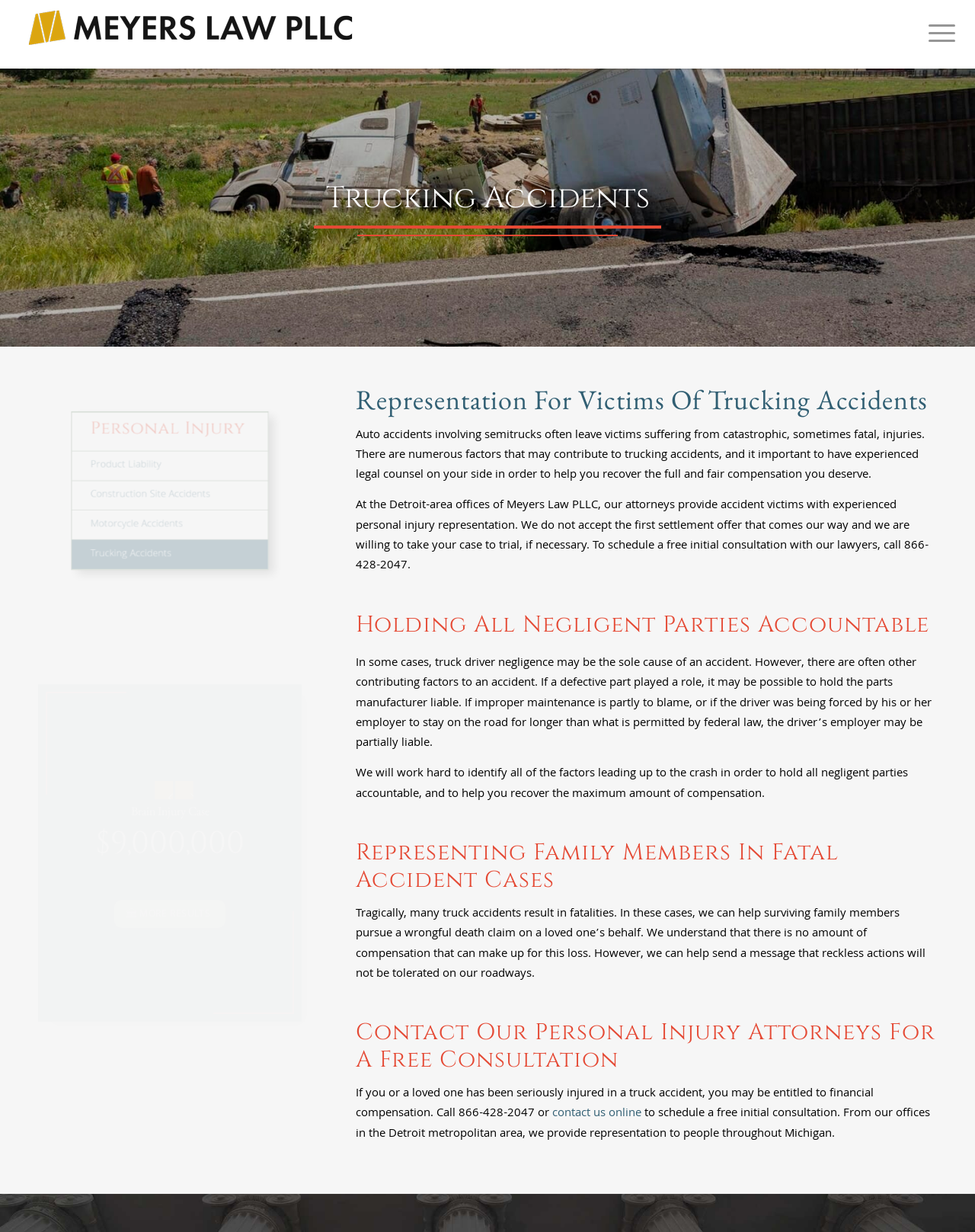Please identify the bounding box coordinates of the area that needs to be clicked to follow this instruction: "Contact the attorneys online".

[0.566, 0.896, 0.658, 0.912]